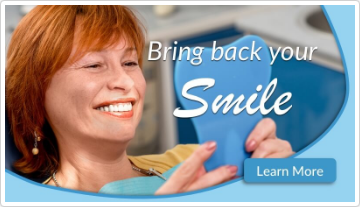Offer an in-depth description of the image shown.

The image showcases a smiling woman with reddish-brown hair, looking happily at a dental mirror in her hand. The background features elements suggestive of a dental environment. Superimposed on the image is the inviting text "Bring back your Smile," emphasizing the positive impact of dental treatments. A "Learn More" button suggests further information is available, encouraging viewers to explore dental services aimed at enhancing oral health and restoring confidence. This image likely represents services related to cosmetic or general dentistry, highlighting the transformative effects of dental care.